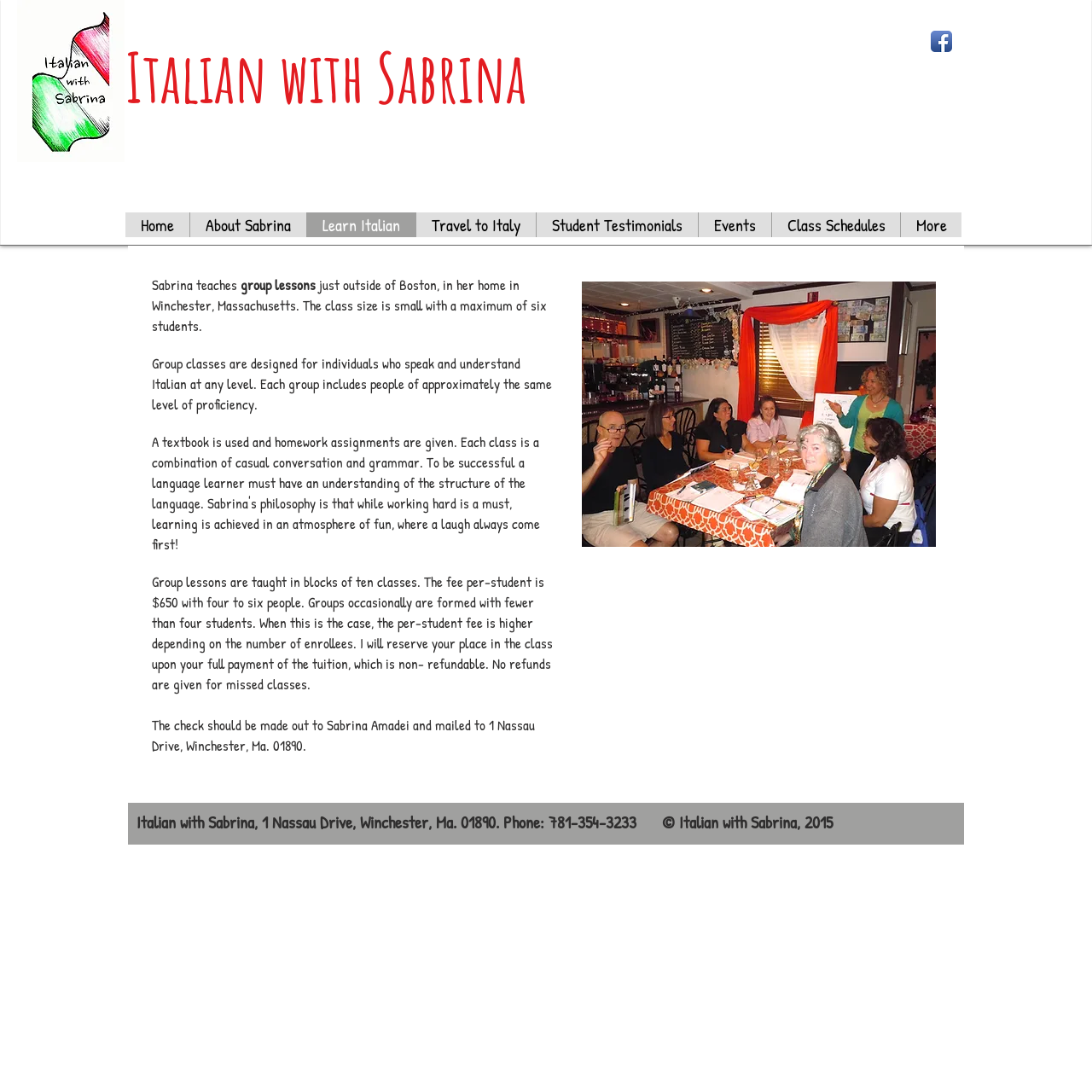What is the phone number of Italian with Sabrina?
Look at the image and respond with a single word or a short phrase.

781-354-3233